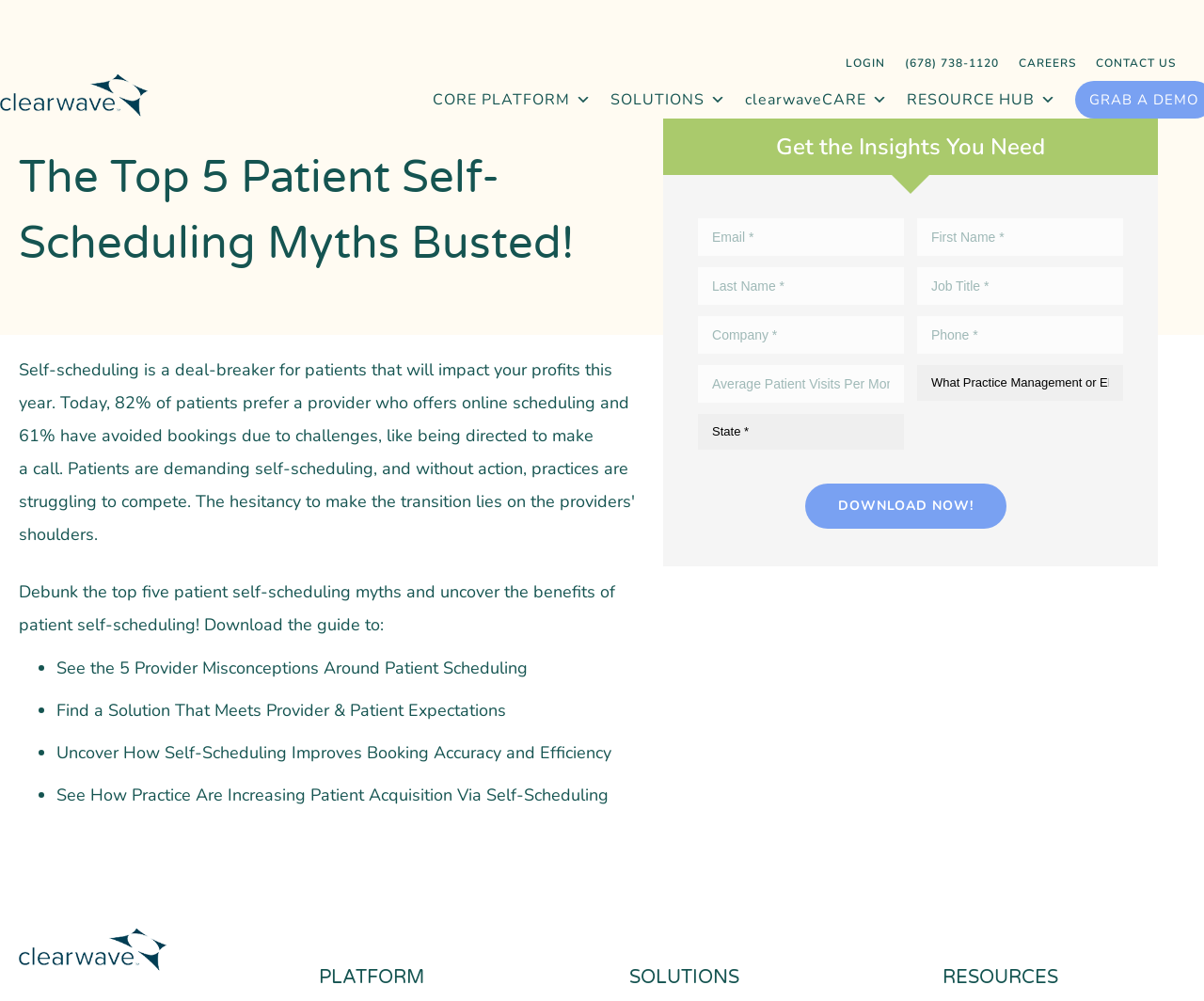Locate the bounding box coordinates of the segment that needs to be clicked to meet this instruction: "Click the CORE PLATFORM submenu".

[0.478, 0.081, 0.491, 0.118]